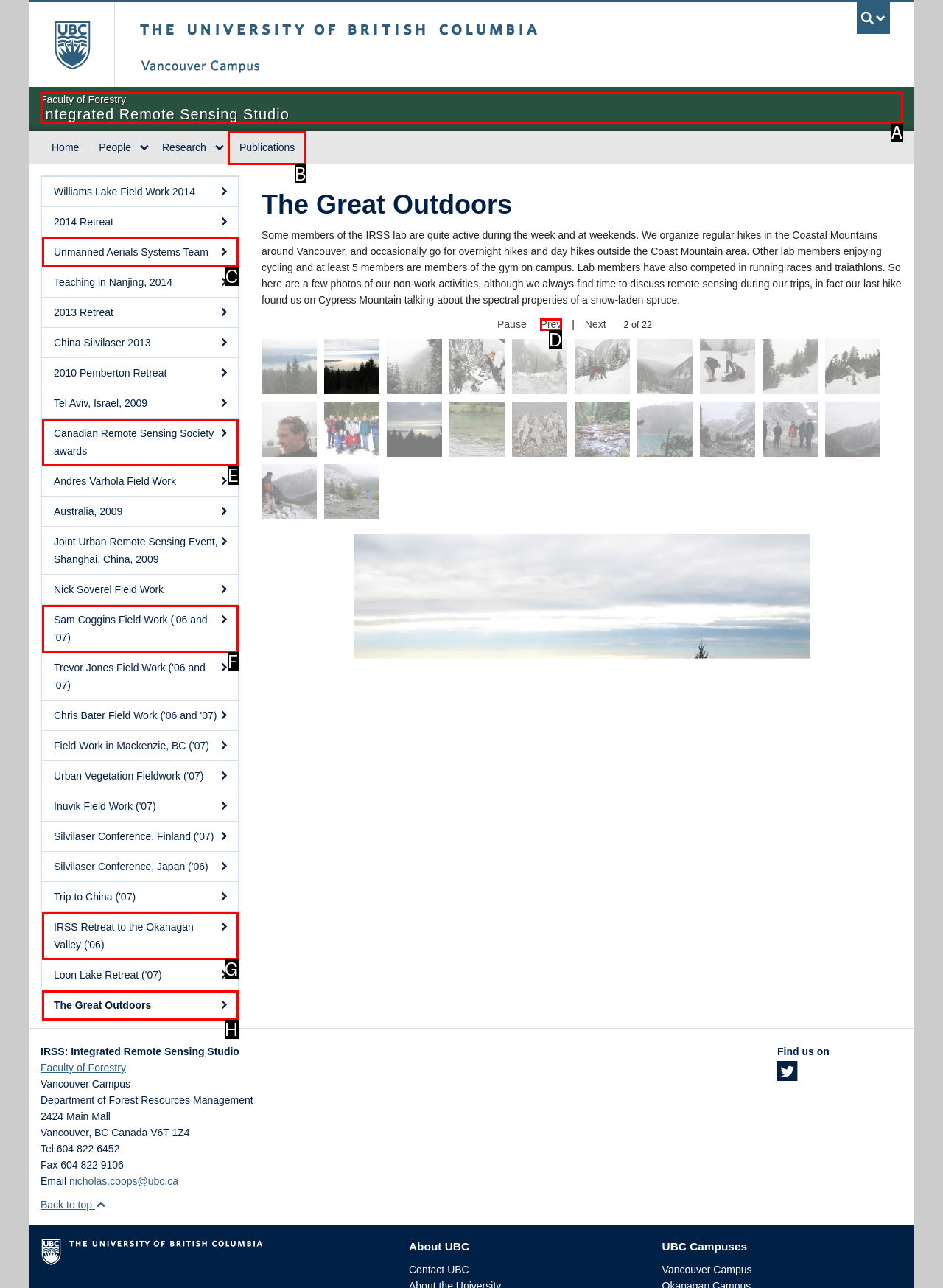Determine the option that best fits the description: Prev
Reply with the letter of the correct option directly.

D